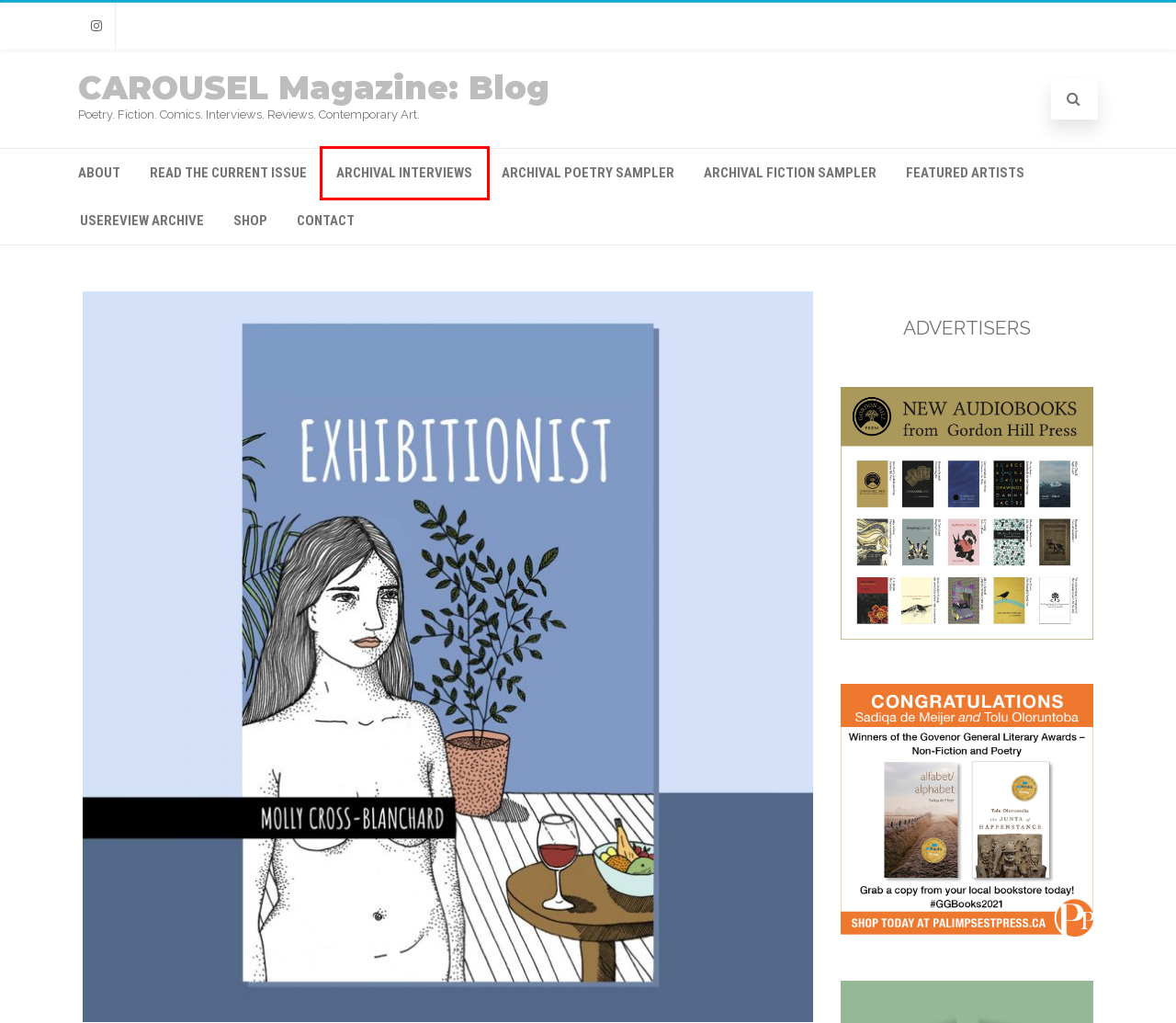With the provided screenshot showing a webpage and a red bounding box, determine which webpage description best fits the new page that appears after clicking the element inside the red box. Here are the options:
A. USEREVIEW Archive – CAROUSEL Magazine: Blog
B. Search Results for “interview” – CAROUSEL Magazine: Blog
C. Search Results for “archive + poetry” – CAROUSEL Magazine: Blog
D. Masthead – CAROUSEL
E. CAROUSEL Magazine: Blog – Poetry. Fiction. Comics. Interviews. Reviews. Contemporary Art.
F. CAROUSEL No. 51 (Winter 2024) – CAROUSEL
G. Search Results for “archive + featured artist” – CAROUSEL Magazine: Blog
H. Search Results for “archive + fiction” – CAROUSEL Magazine: Blog

B